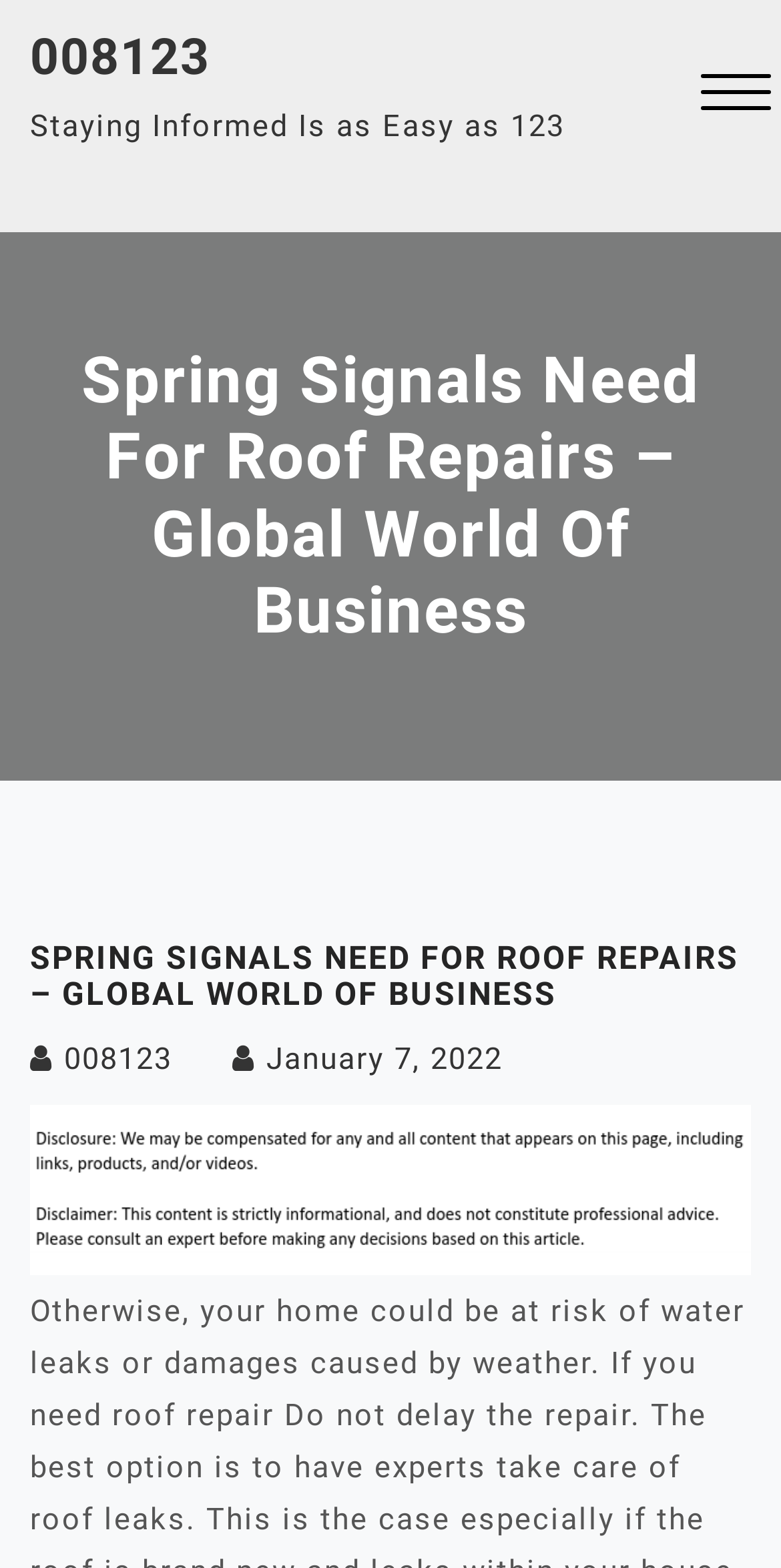Write a detailed summary of the webpage.

The webpage appears to be an article or blog post titled "Spring Signals Need for Roof Repairs – Global World Of Business". At the top left of the page, there is a link with the text "008123". Next to it, there is a static text element that reads "Staying Informed Is as Easy as 123". On the top right, there is a button with a popup menu.

Below the top section, there is a prominent heading that spans almost the entire width of the page, with the same title as the webpage. This heading is followed by a subheading section that contains two links, one with the text "008123" and another with the date "January 7, 2022". The date link also contains a time element.

Further down, there is a large image that takes up most of the width of the page. The image is positioned below the subheading section.

The webpage also has a button labeled "Close Menu" at the top left, which suggests that there may be a menu that can be opened and closed. However, the menu itself is not currently visible.

The meta description mentions the importance of roof repair and the risks of water leaks and damages caused by weather, which suggests that the article may discuss the need for roof repairs during the spring season.